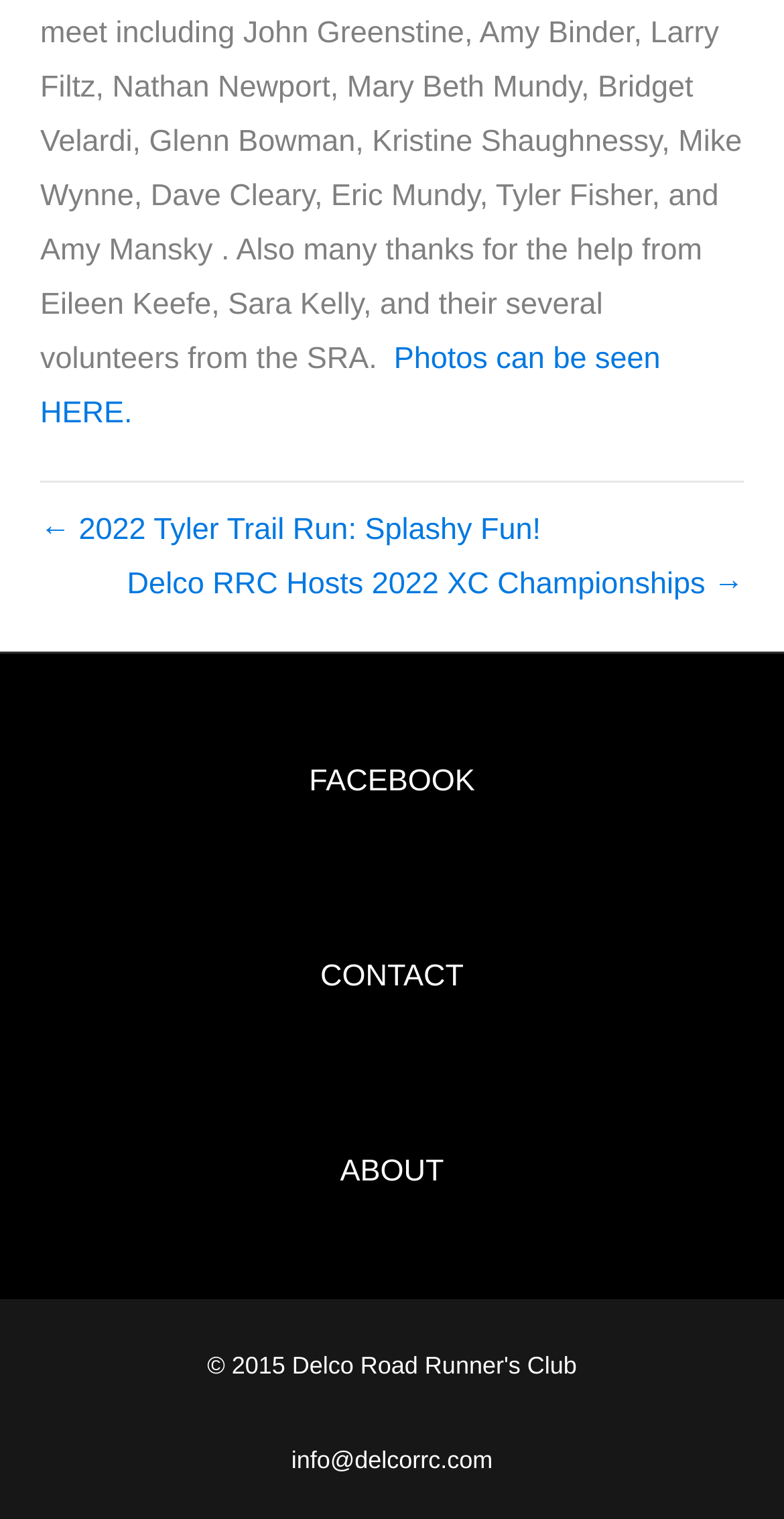Is there a way to navigate to previous or next events?
We need a detailed and meticulous answer to the question.

The presence of '←' and '→' symbols next to the event links suggests that there are previous and next events, and clicking on these symbols would navigate to those events.